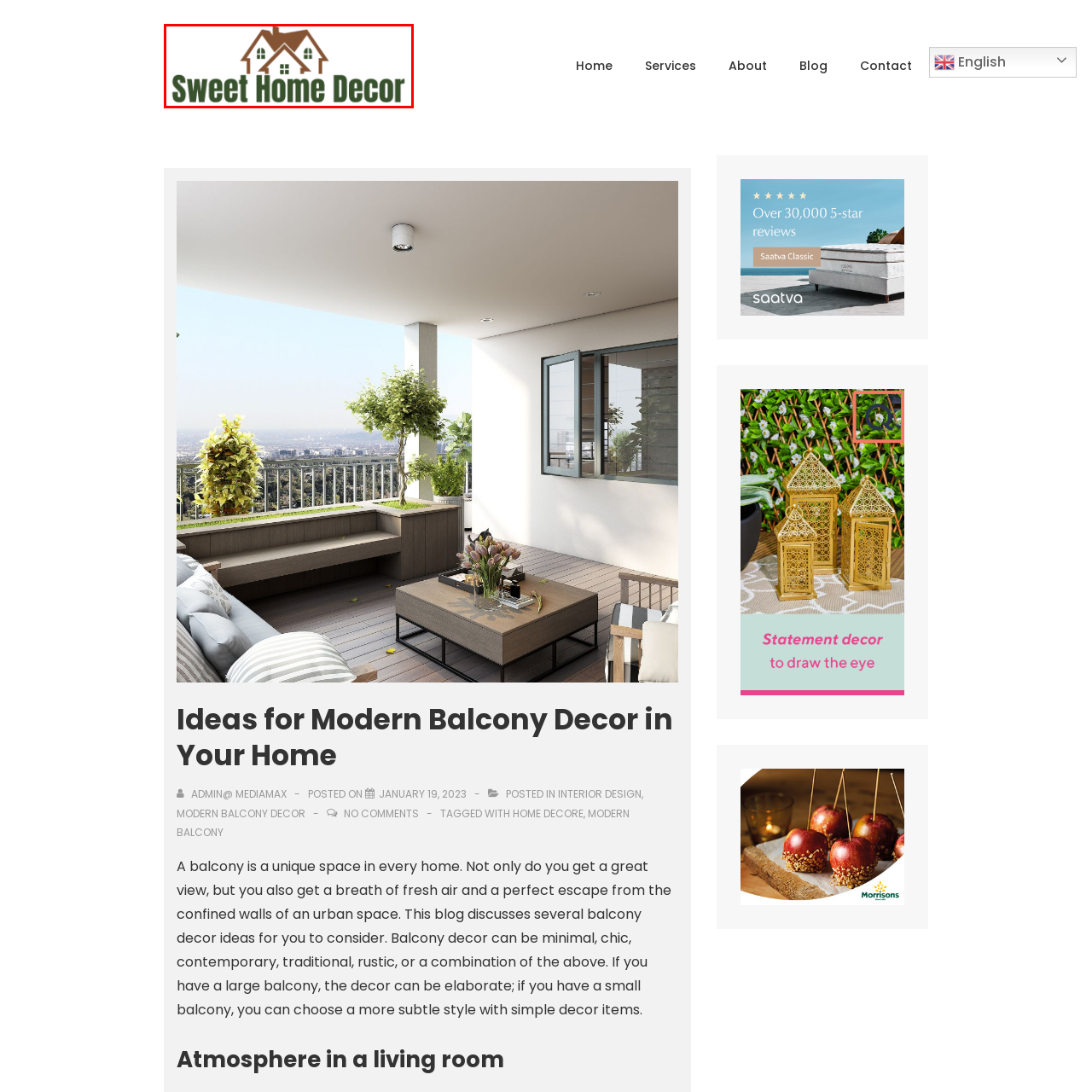What is the focus of the branding?
Look at the section marked by the red bounding box and provide a single word or phrase as your answer.

Transforming living spaces